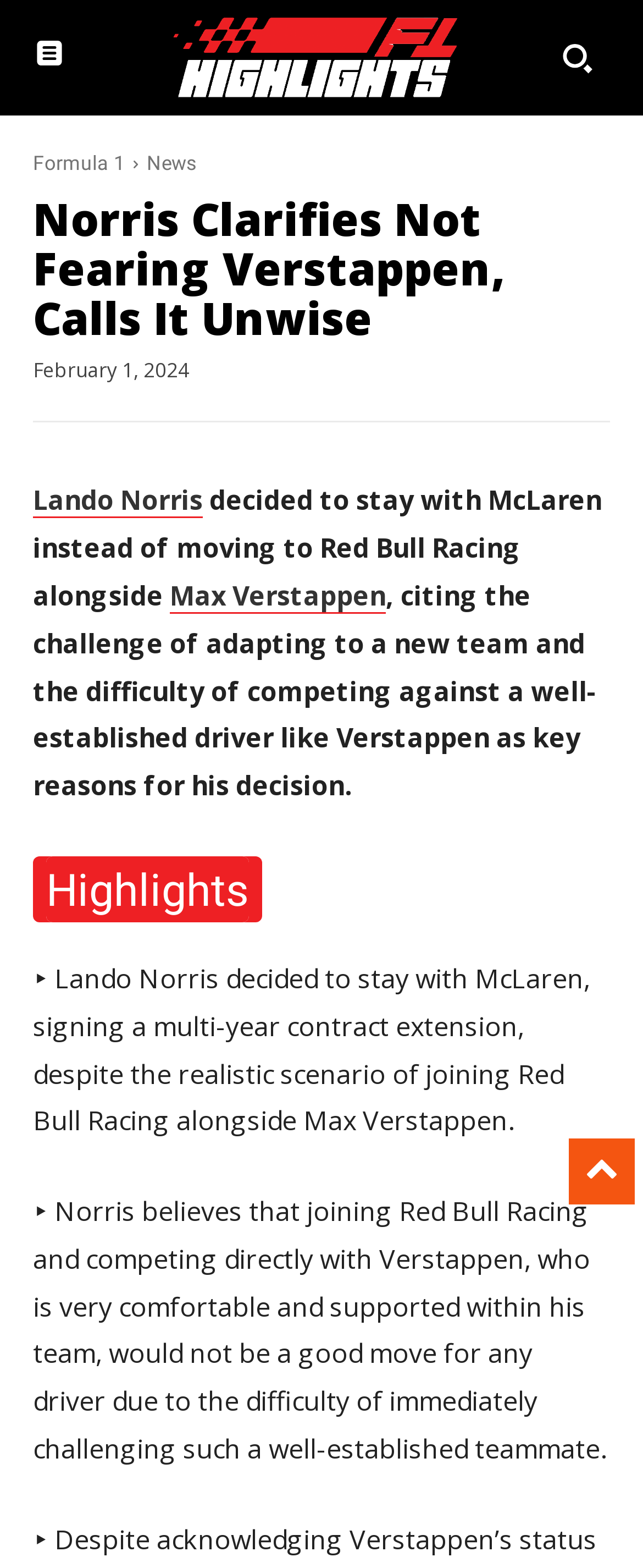Respond with a single word or phrase:
What is the date of the article?

February 1, 2024